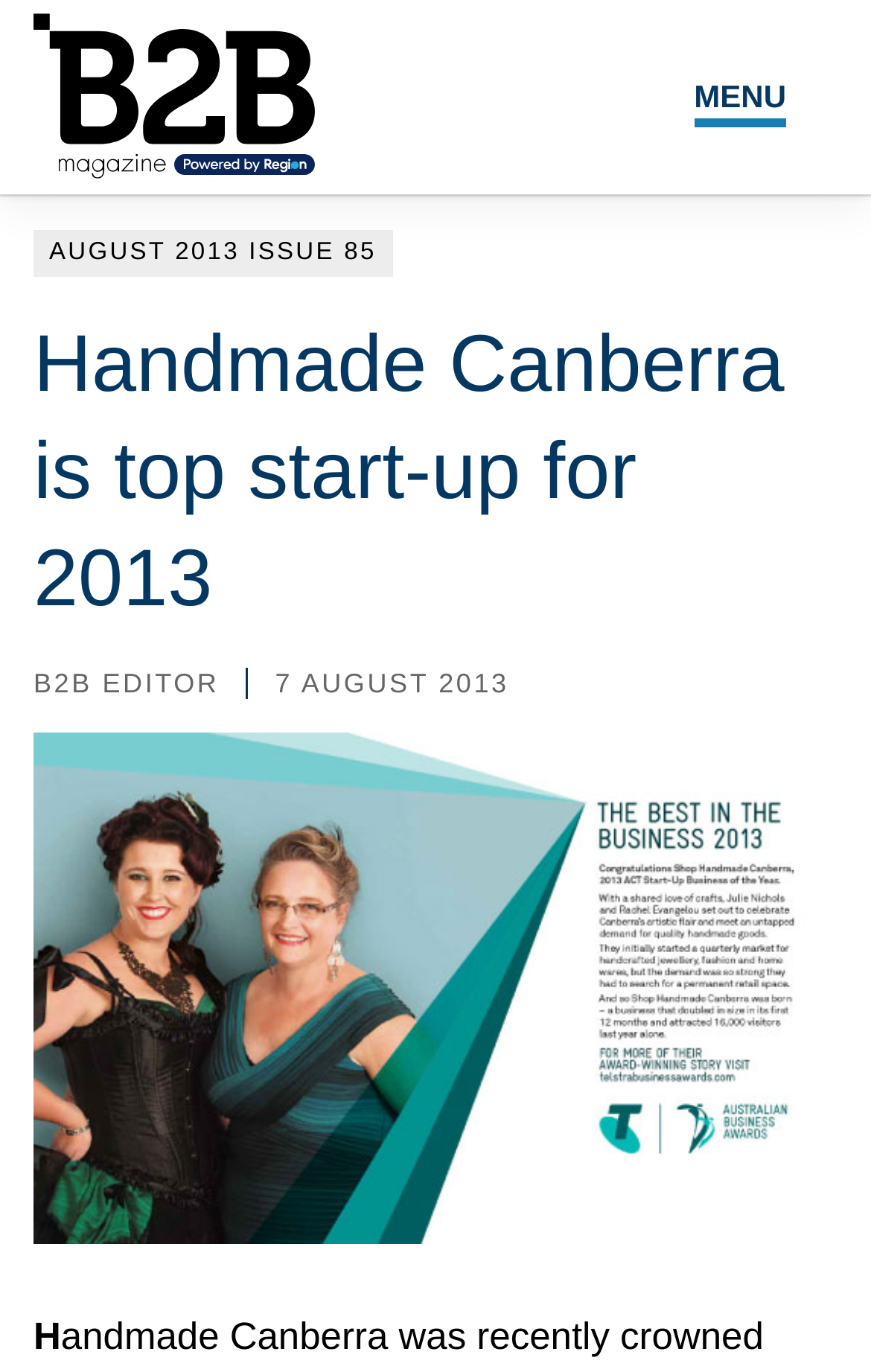Write a detailed summary of the webpage.

The webpage is about Handmade Canberra, a startup that was crowned the best in Canberra at the 2013 Telstra ACT Business Awards. At the top right corner, there is a button labeled "MENU". Below it, there are several links arranged horizontally, including "NEWS", "LOCAL LEADERS", "EXPERT ADVICE", "EVENTS", and "MAGAZINE". 

To the right of these links, there is another set of links, including "Expert Advice" and "Events", which are likely subcategories. Above these links, there is a search function labeled "SEARCH". On the left side of the page, there is a link to the "AUGUST 2013 ISSUE 85" and a heading that reads "Handmade Canberra is top start-up for 2013". Below the heading, there is a link to the "B2B EDITOR" and a static text displaying the date "7 AUGUST 2013". 

The main content of the page is an image that takes up most of the page, with a caption "Handmade Canberra is top start-up for 2013". The image is positioned below the heading and the links on the left side of the page.